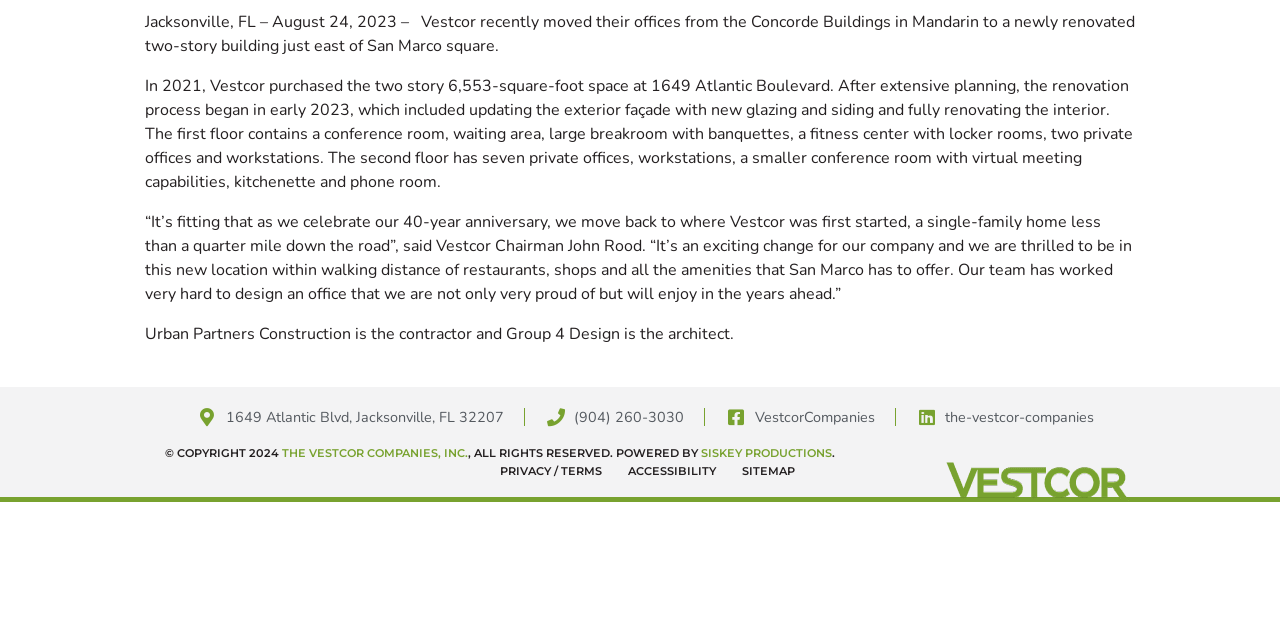Using the given element description, provide the bounding box coordinates (top-left x, top-left y, bottom-right x, bottom-right y) for the corresponding UI element in the screenshot: alt="Vestcor"

[0.739, 0.722, 0.883, 0.785]